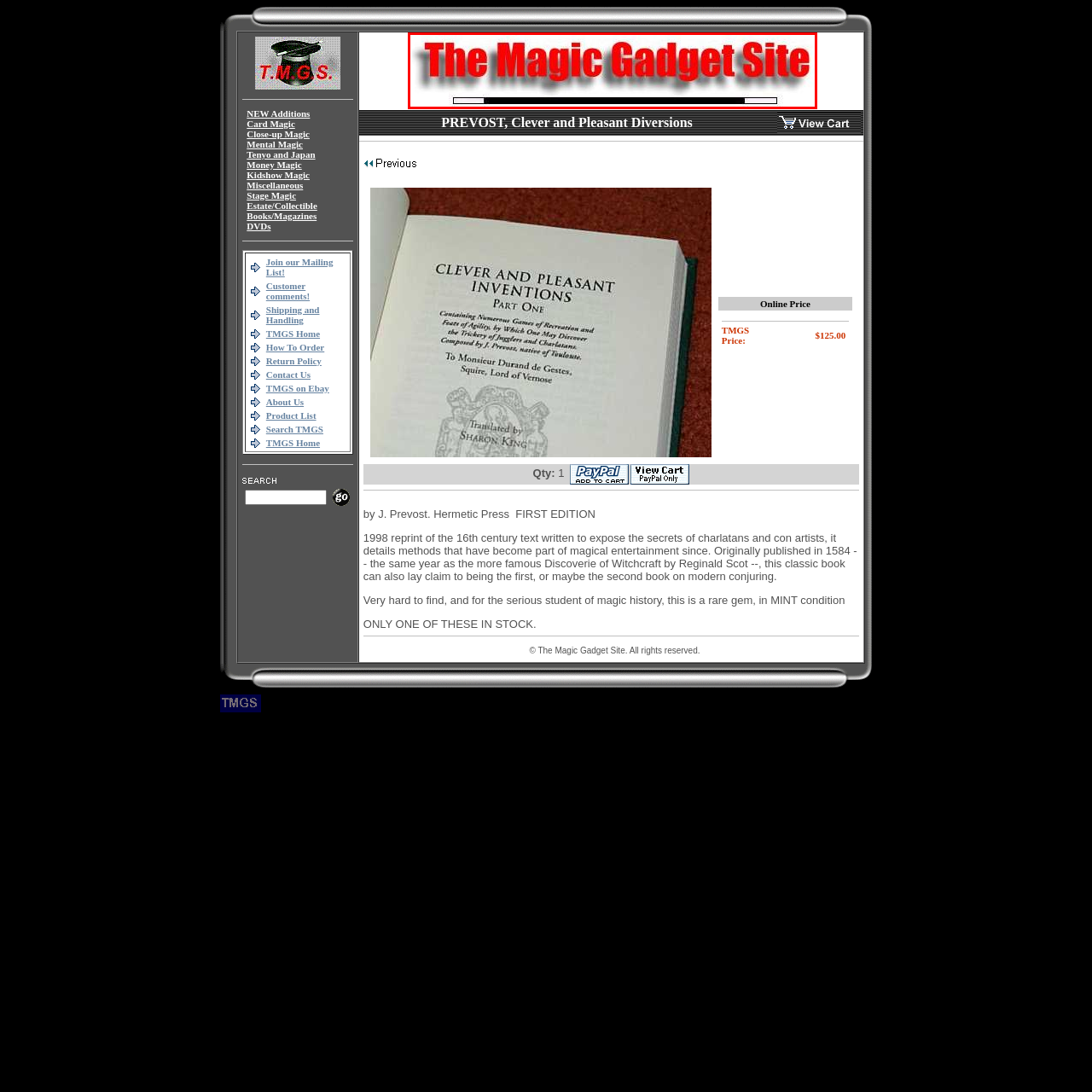What kind of atmosphere does the design reflect?
Review the image inside the red bounding box and give a detailed answer.

The use of strong colors and straightforward typography in the design of the title 'The Magic Gadget Site' creates a playful yet intriguing atmosphere, which is characteristic of a site dedicated to magic and entertainment gadgets.